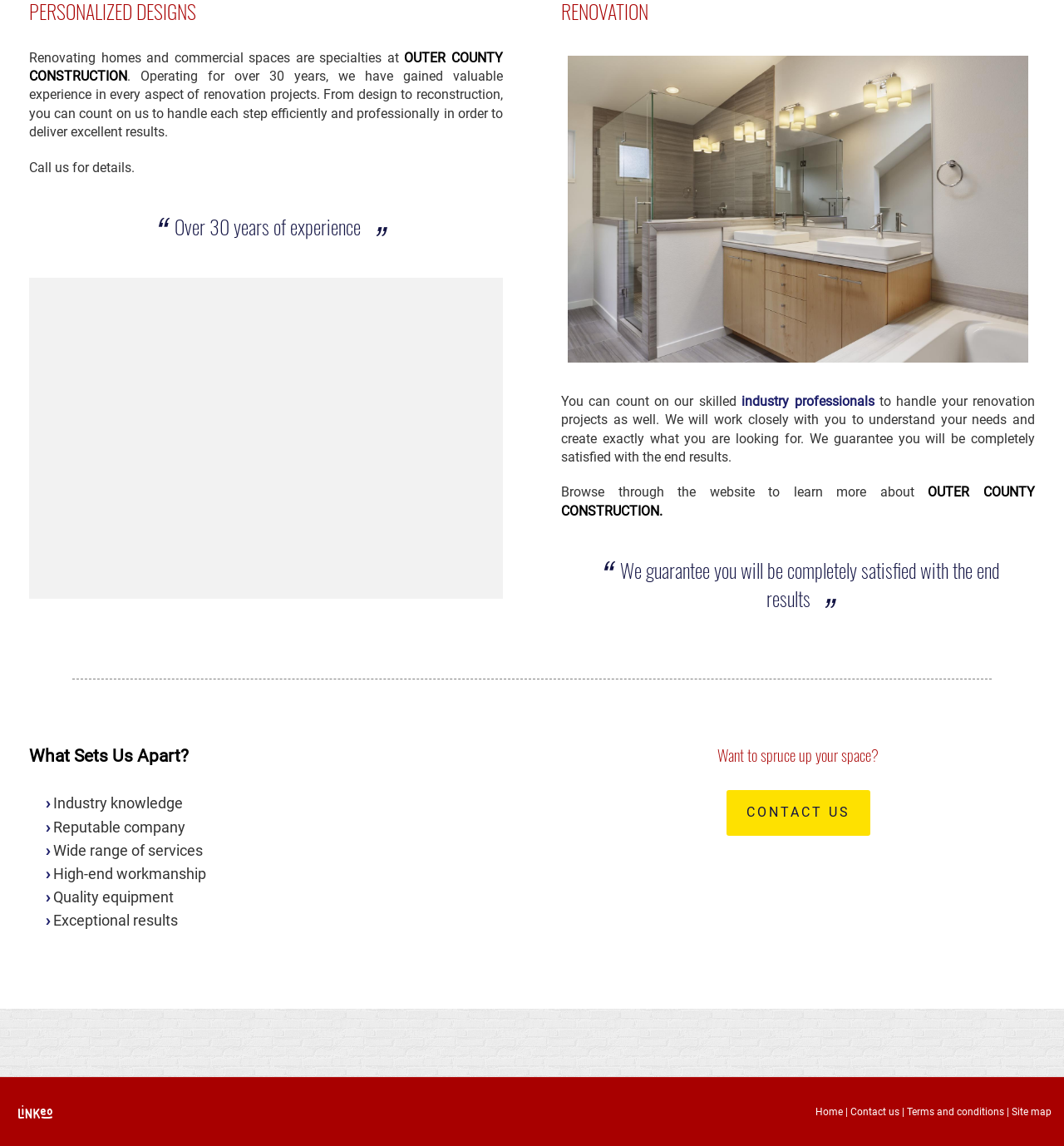Please identify the bounding box coordinates of the element on the webpage that should be clicked to follow this instruction: "Click on 'Renovation Nassau County'". The bounding box coordinates should be given as four float numbers between 0 and 1, formatted as [left, top, right, bottom].

[0.527, 0.175, 0.973, 0.188]